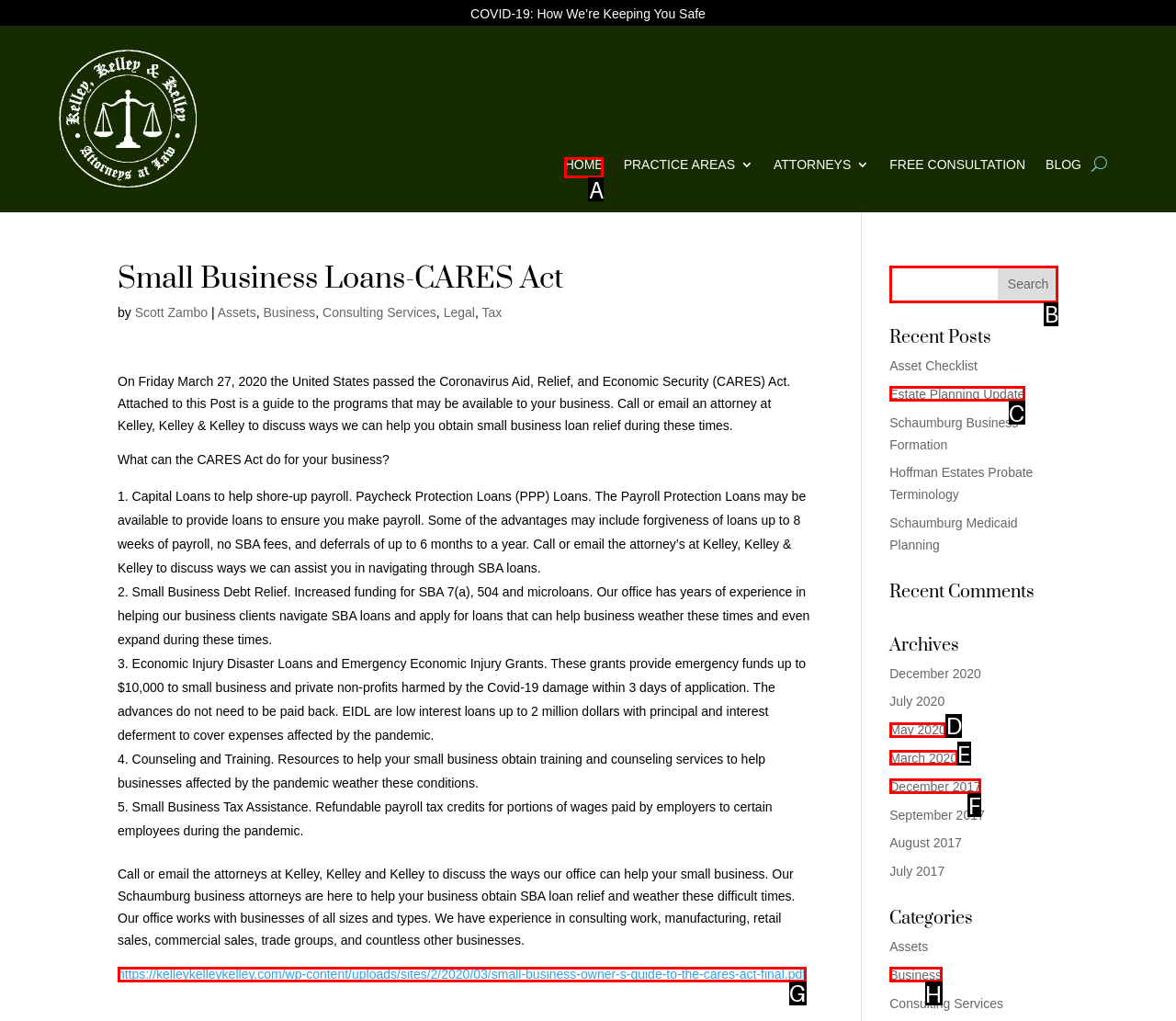Tell me the letter of the HTML element that best matches the description: name="s" from the provided options.

B